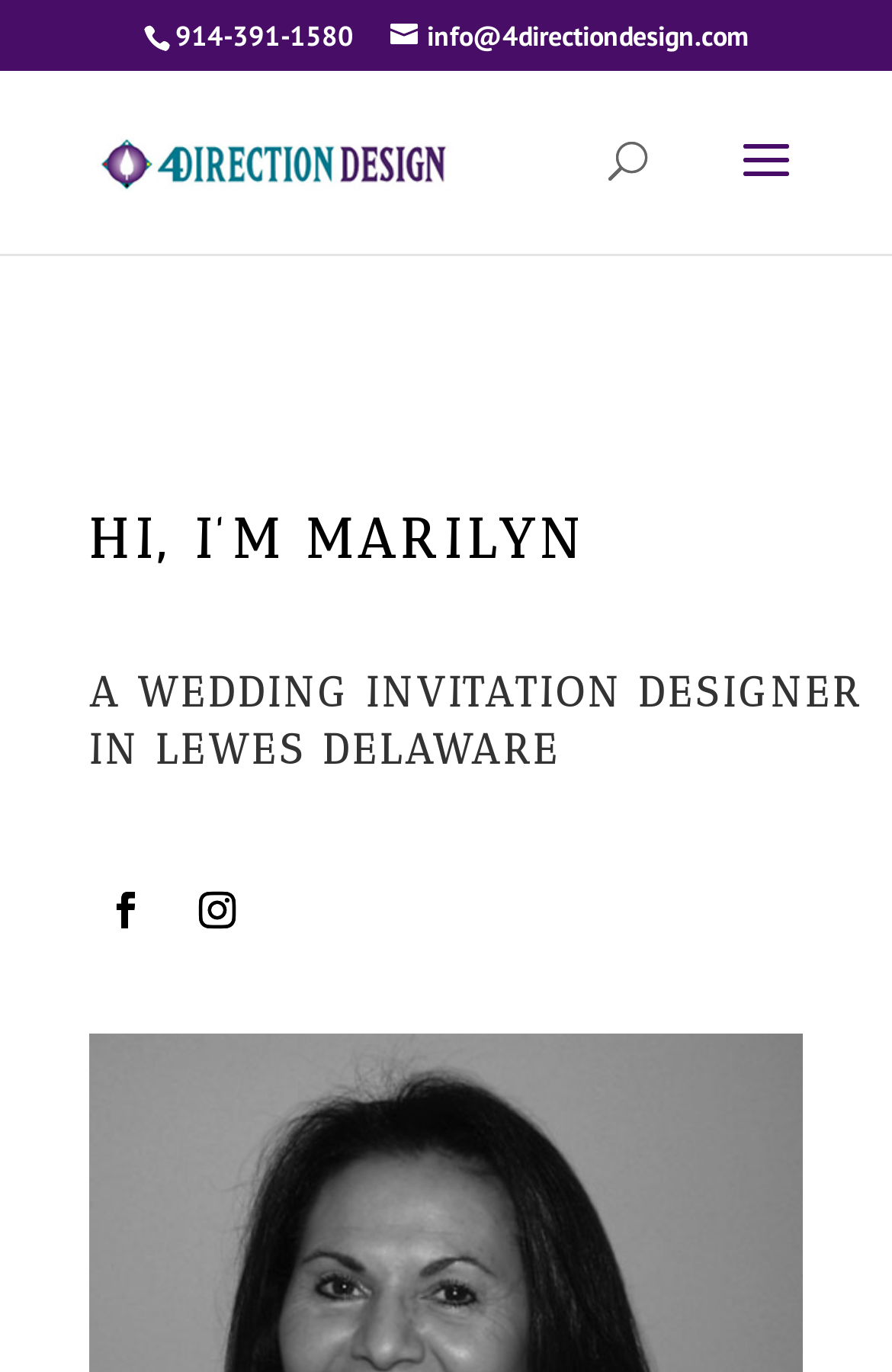Answer the following in one word or a short phrase: 
How many social media links are present on the webpage?

2